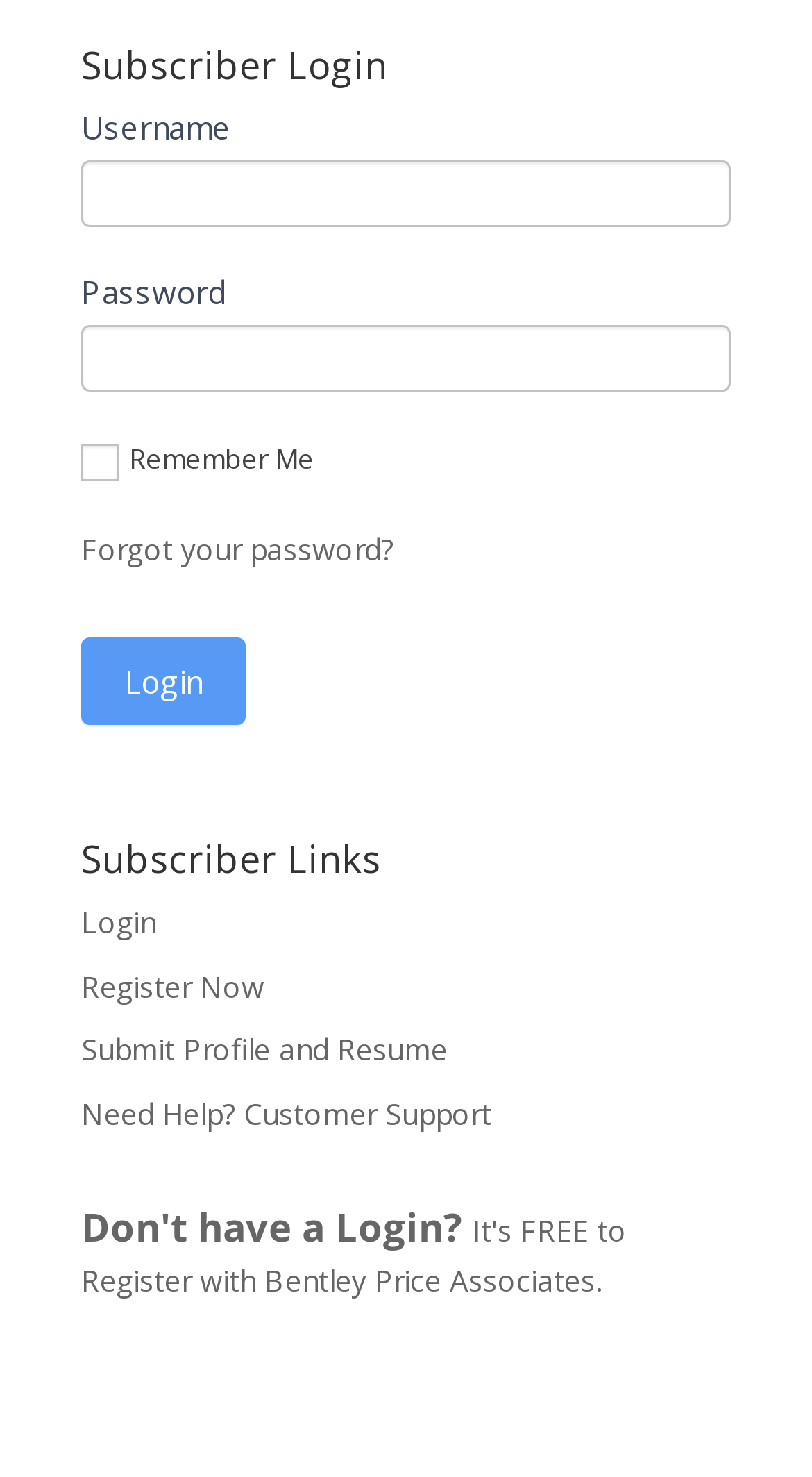Please specify the bounding box coordinates of the region to click in order to perform the following instruction: "Enter username".

[0.1, 0.109, 0.9, 0.154]